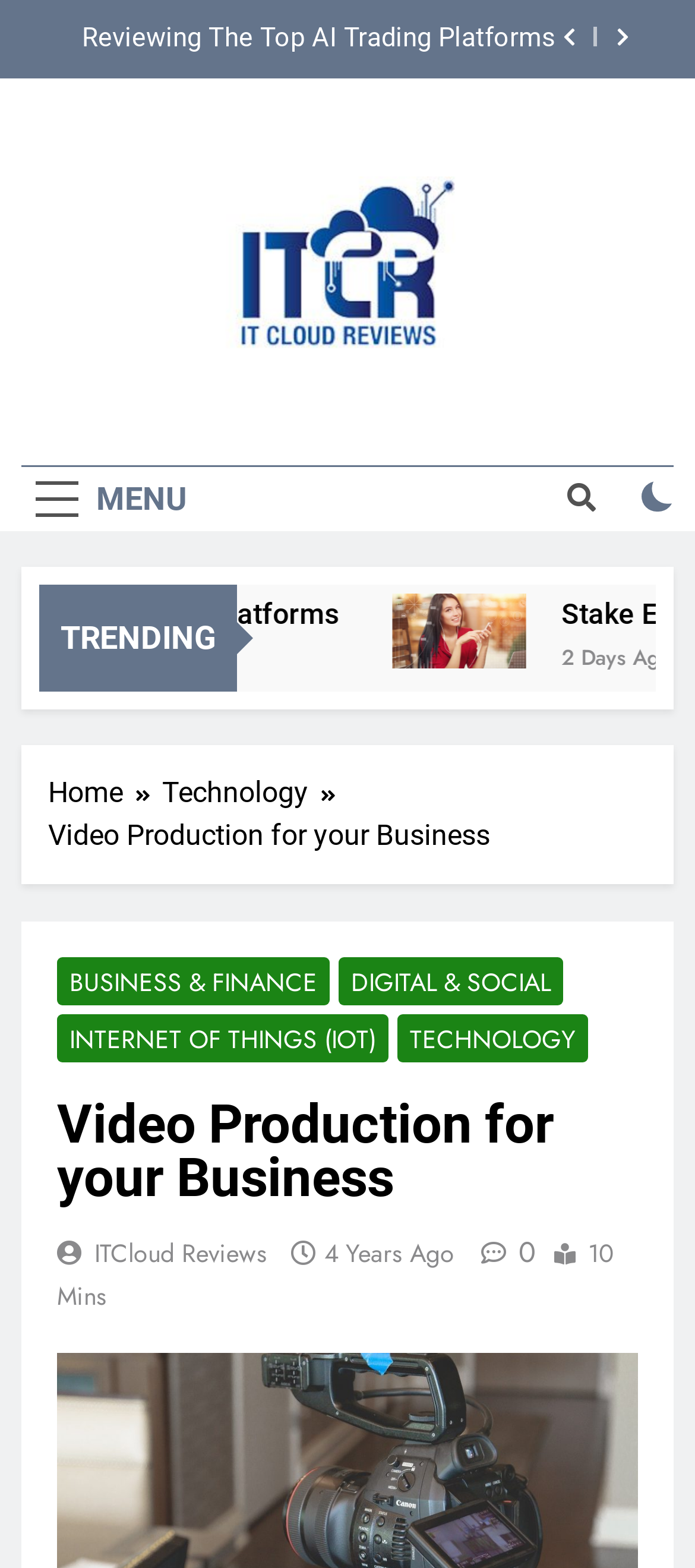Illustrate the webpage thoroughly, mentioning all important details.

The webpage appears to be a blog or article page focused on video production for businesses. At the top, there is a navigation menu with a button labeled "MENU" and a search icon. To the right of the navigation menu, there is a logo for "ItCloudReviews" with a link to the homepage.

Below the navigation menu, there is a section labeled "TRENDING" with a figure and a link to "Stake ETH" accompanied by an image. Next to this section, there is a heading that also reads "Stake ETH" with a link and a timestamp indicating that the article was posted 2 days ago.

The main content of the page is a blog post titled "Video Production for your Business" with a series of links to related categories such as "BUSINESS & FINANCE", "DIGITAL & SOCIAL", and "TECHNOLOGY". The post appears to be a lengthy article with a heading that summarizes the content.

To the right of the article, there is a sidebar with a link to "ITCloud Reviews" and a timestamp indicating that the article was posted 4 years ago. There is also a link with a clock icon and a text that reads "10 Mins", possibly indicating the reading time of the article.

At the bottom of the page, there is a breadcrumbs navigation menu with links to the homepage, technology category, and the current page.